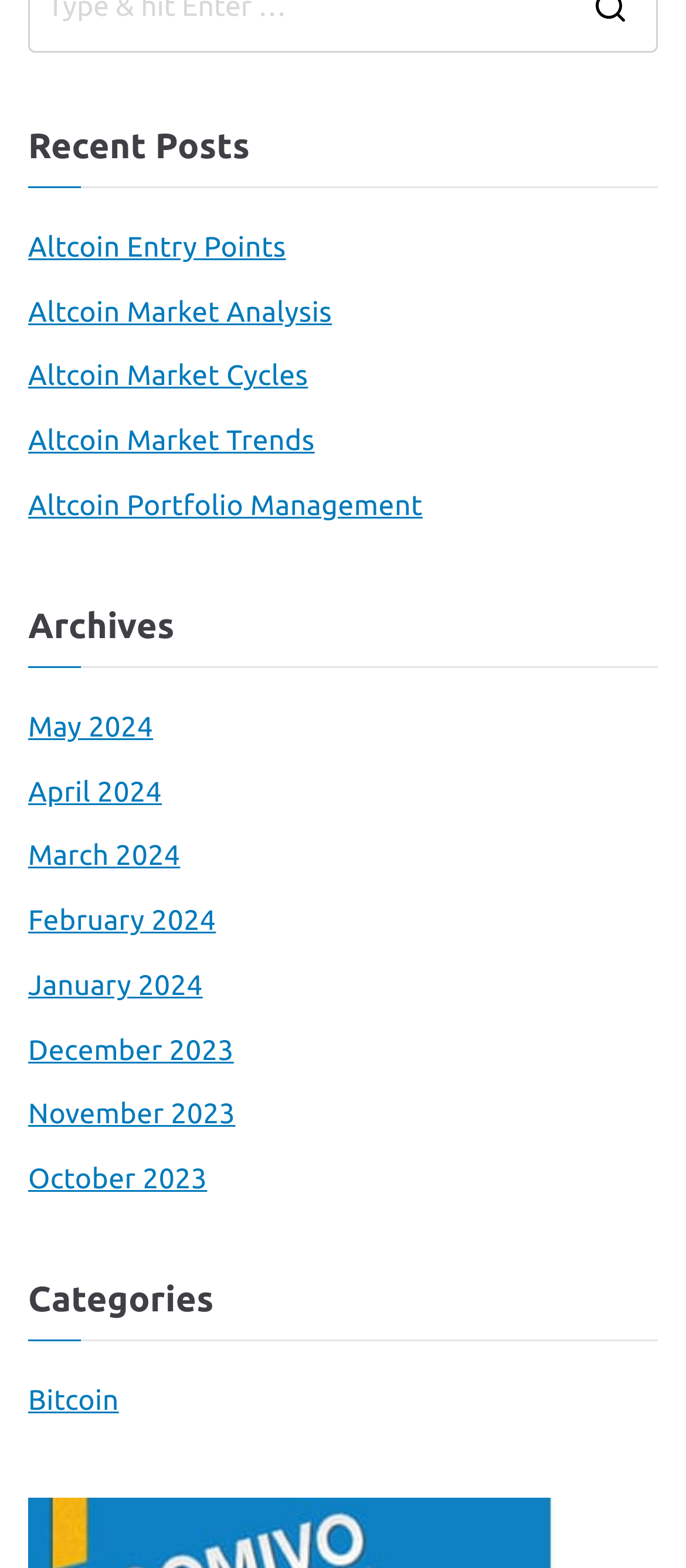What is the earliest month in the 'Archives' section?
Kindly give a detailed and elaborate answer to the question.

I looked at the links under the 'Archives' heading and found the earliest month, which is 'December 2023'. This is the oldest month listed in the archives.